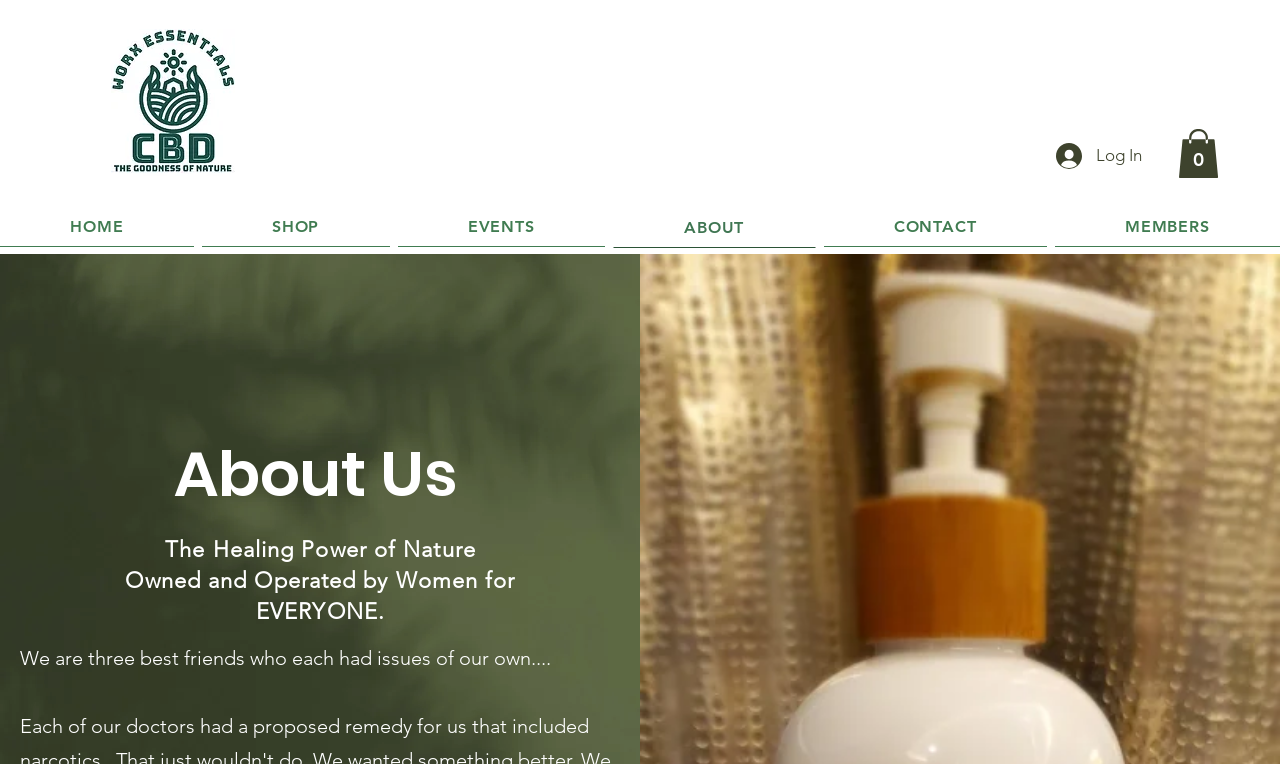What is the purpose of the QR codes?
Please provide a comprehensive answer based on the information in the image.

Although the QR codes are not explicitly mentioned on the current webpage, based on the meta description, it can be inferred that the QR codes provide transparency to all stages of the product.